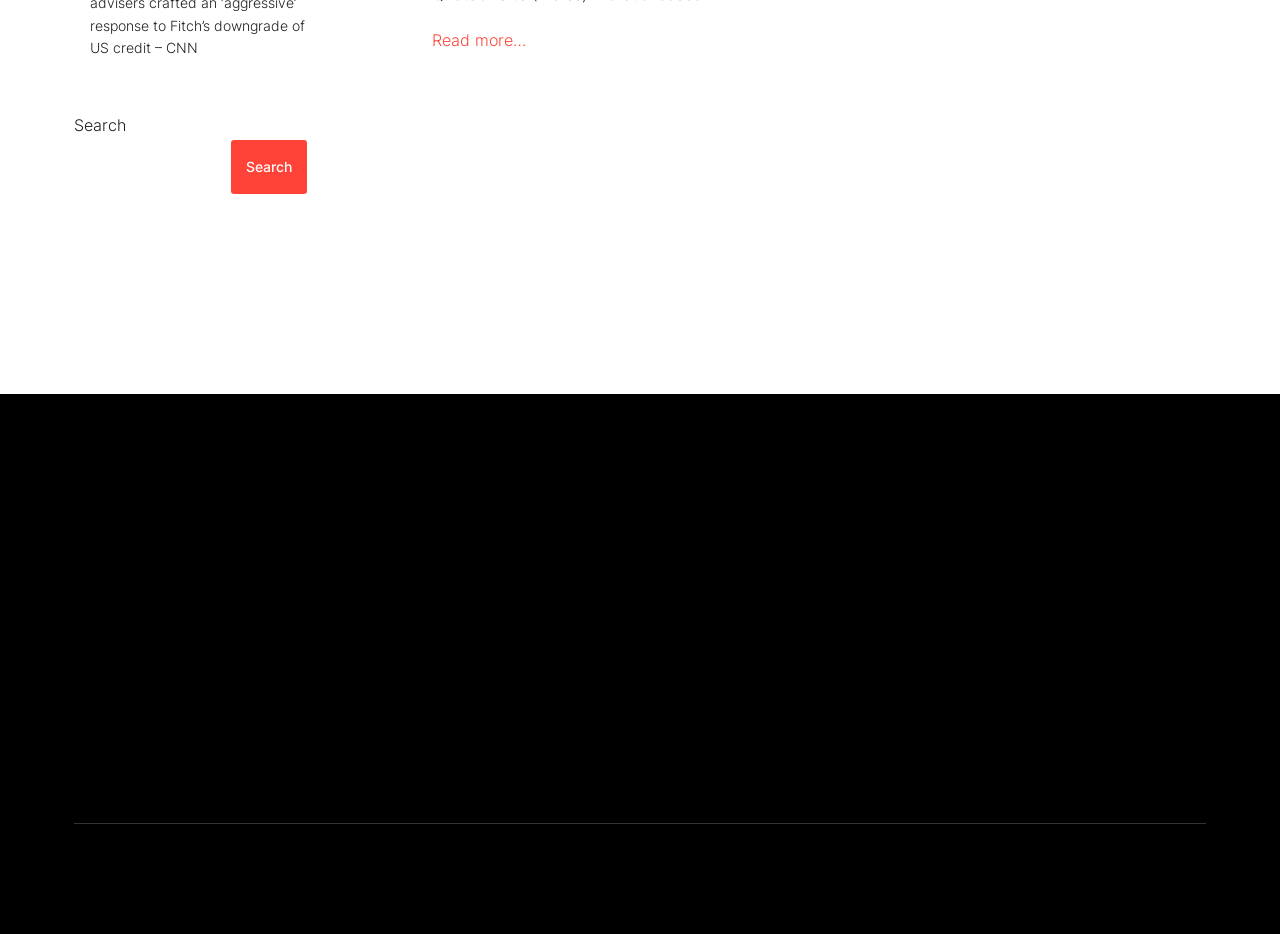Please specify the bounding box coordinates for the clickable region that will help you carry out the instruction: "Visit the blog".

[0.592, 0.567, 0.617, 0.589]